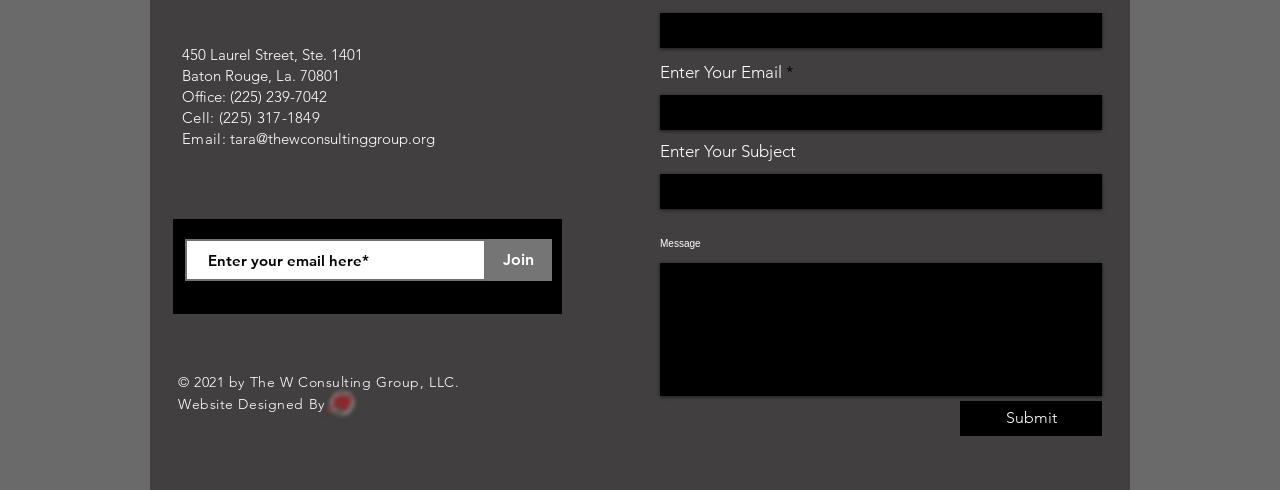What is the copyright year of the website?
Provide a concise answer using a single word or phrase based on the image.

2021